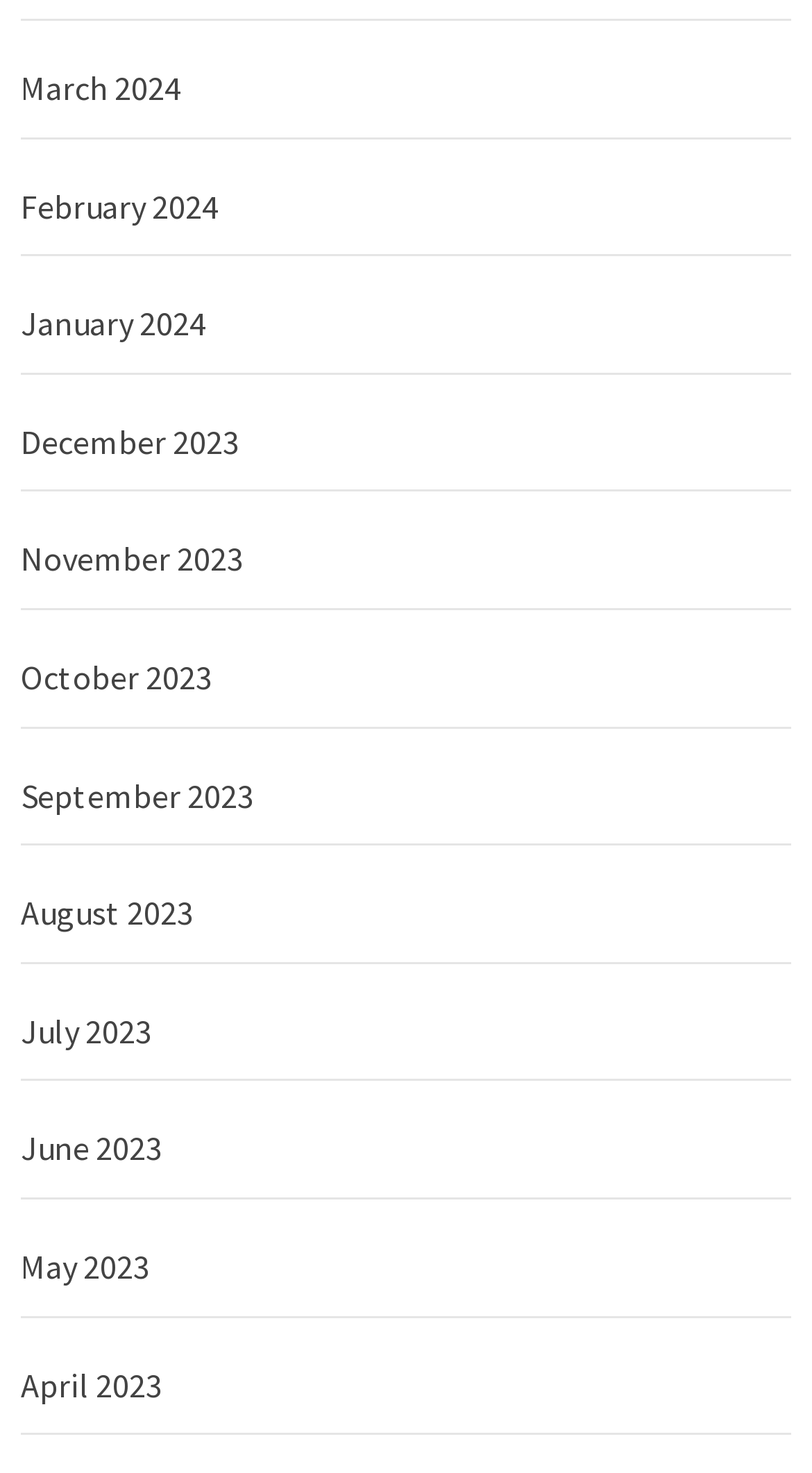Find and specify the bounding box coordinates that correspond to the clickable region for the instruction: "view March 2024".

[0.026, 0.028, 0.974, 0.094]